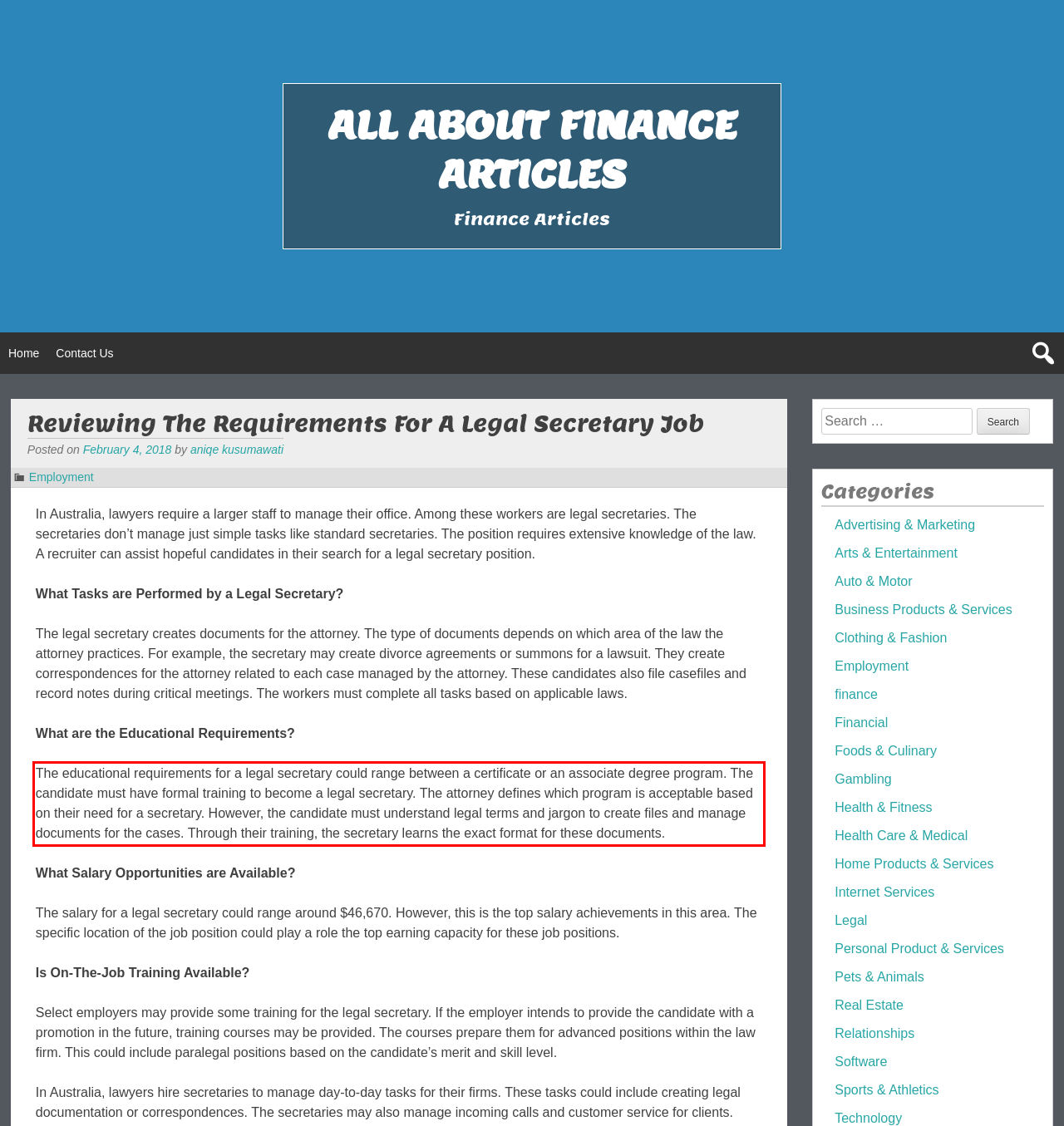You are presented with a screenshot containing a red rectangle. Extract the text found inside this red bounding box.

The educational requirements for a legal secretary could range between a certificate or an associate degree program. The candidate must have formal training to become a legal secretary. The attorney defines which program is acceptable based on their need for a secretary. However, the candidate must understand legal terms and jargon to create files and manage documents for the cases. Through their training, the secretary learns the exact format for these documents.